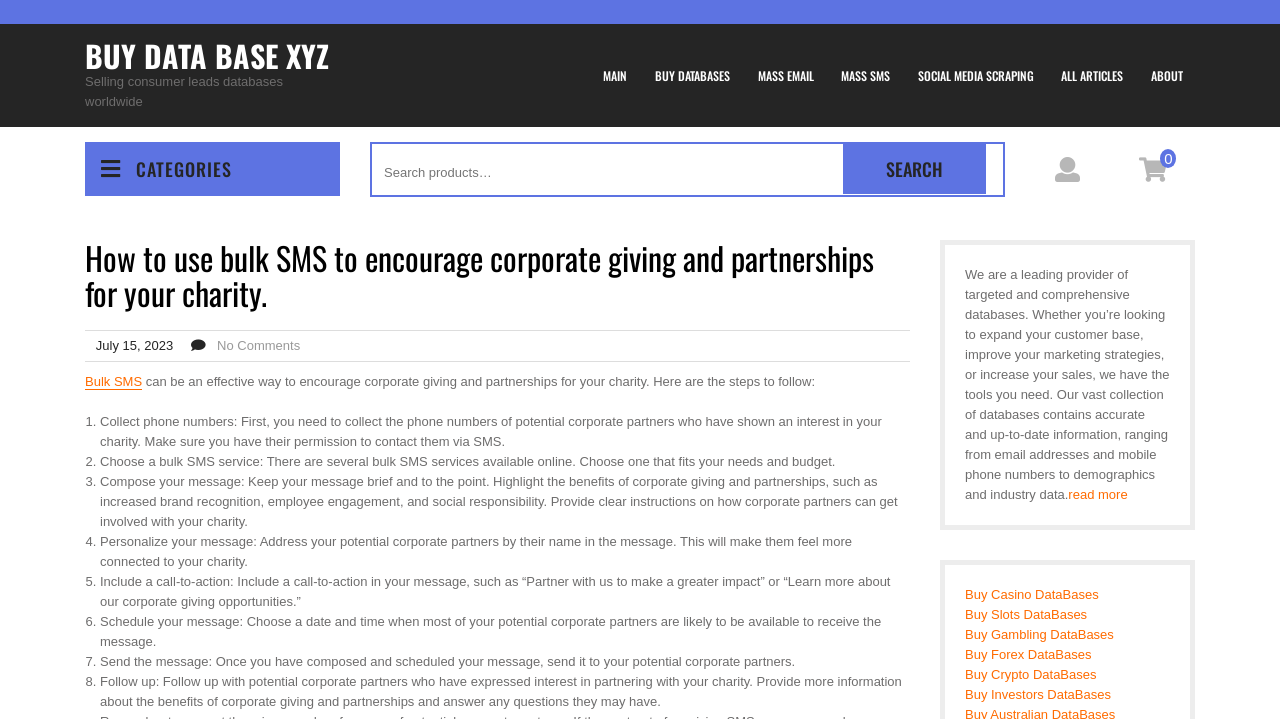Determine the heading of the webpage and extract its text content.

BUY DATA BASE XYZ